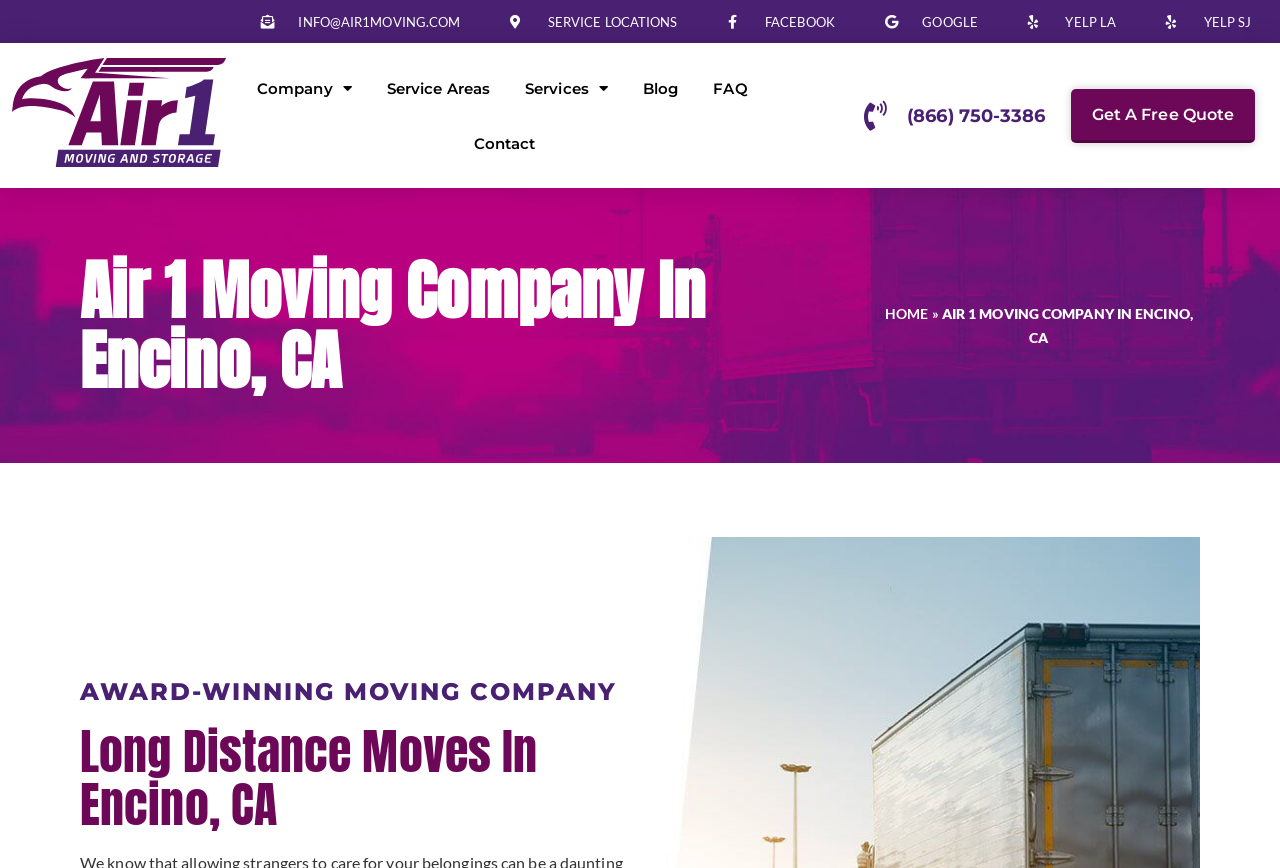Find the bounding box coordinates of the clickable region needed to perform the following instruction: "Contact the company". The coordinates should be provided as four float numbers between 0 and 1, i.e., [left, top, right, bottom].

[0.358, 0.133, 0.43, 0.197]